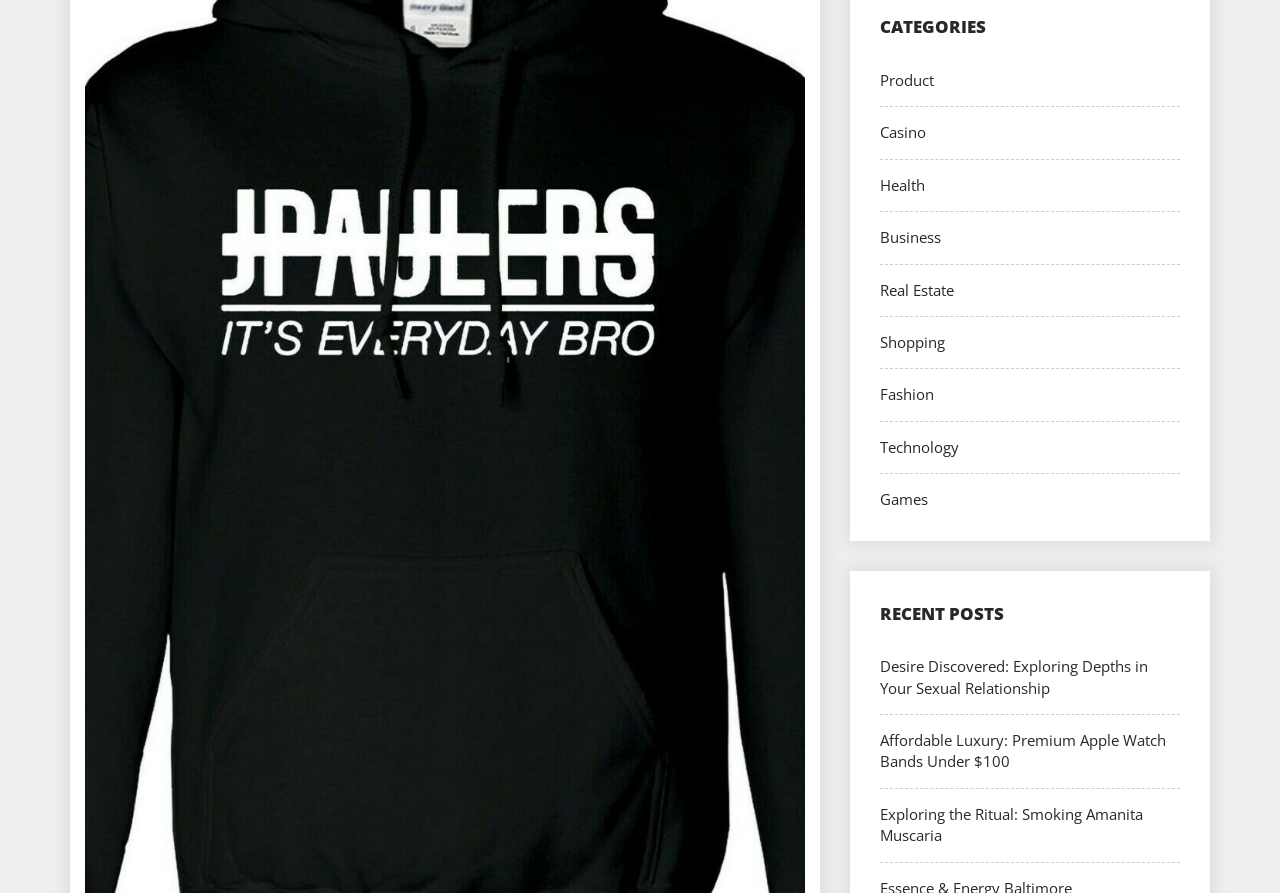Based on the element description: "Contacts", identify the UI element and provide its bounding box coordinates. Use four float numbers between 0 and 1, [left, top, right, bottom].

None